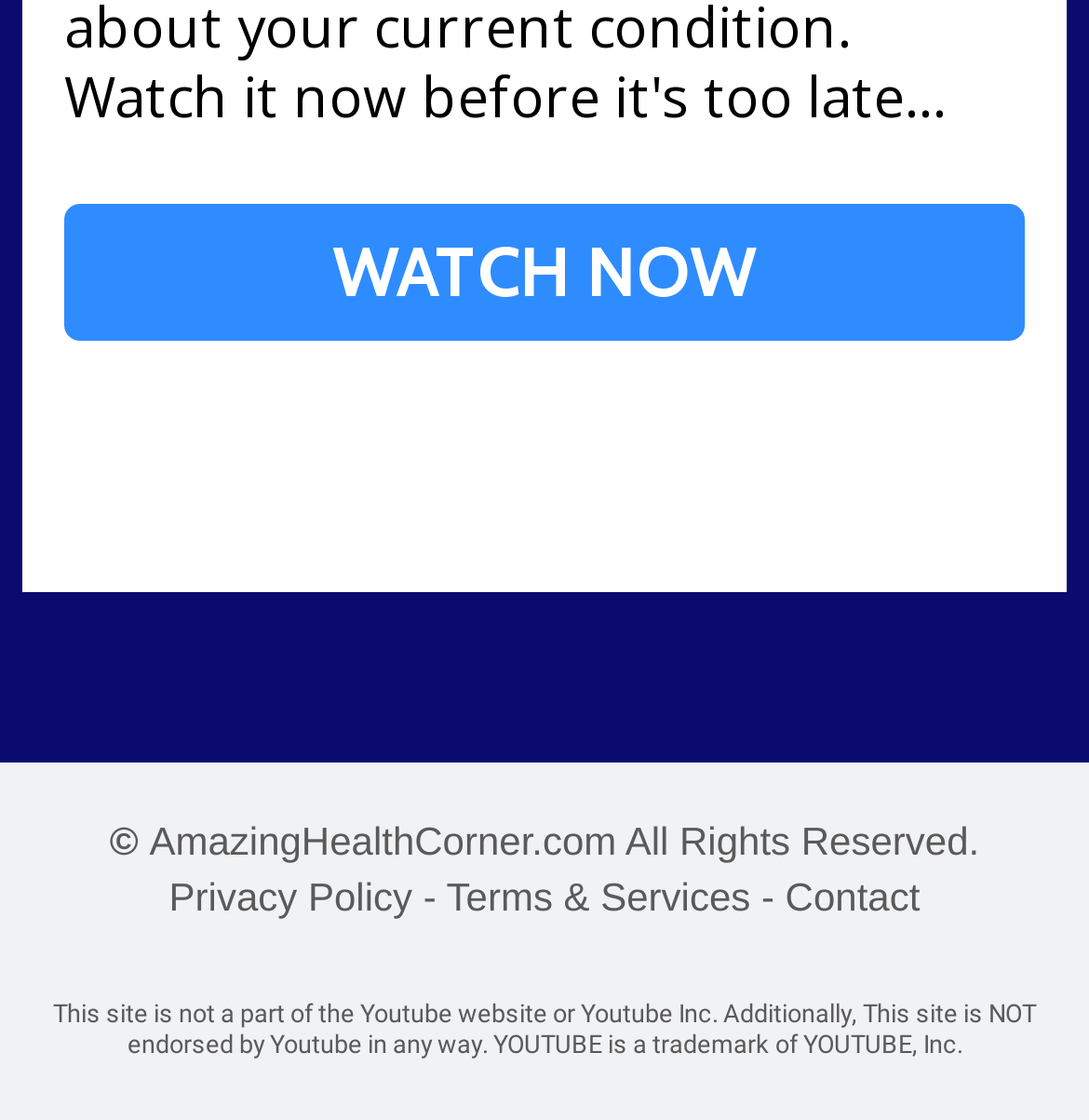Identify the bounding box coordinates for the UI element described by the following text: "WATCH NOW". Provide the coordinates as four float numbers between 0 and 1, in the format [left, top, right, bottom].

[0.059, 0.181, 0.941, 0.304]